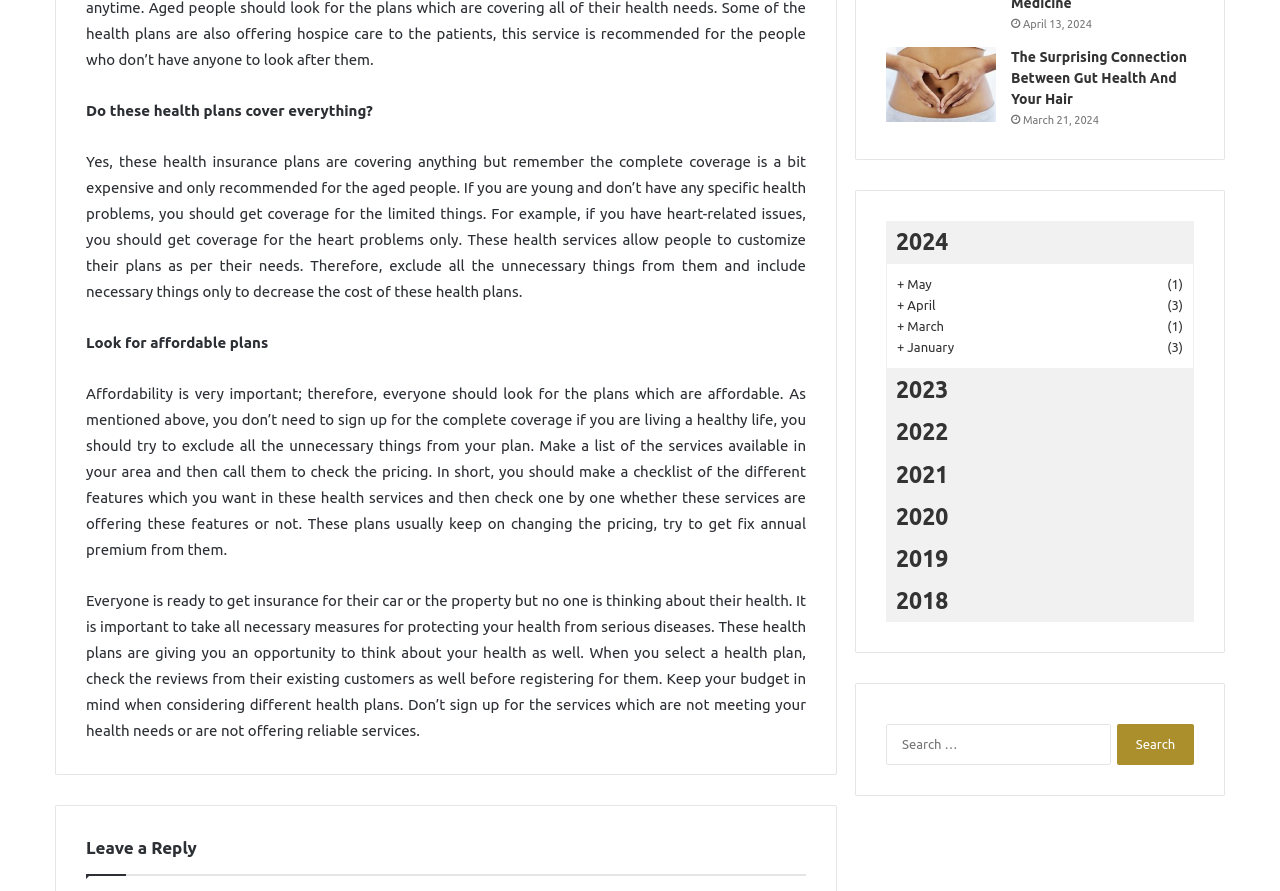Bounding box coordinates should be provided in the format (top-left x, top-left y, bottom-right x, bottom-right y) with all values between 0 and 1. Identify the bounding box for this UI element: + April (3)

[0.701, 0.331, 0.924, 0.355]